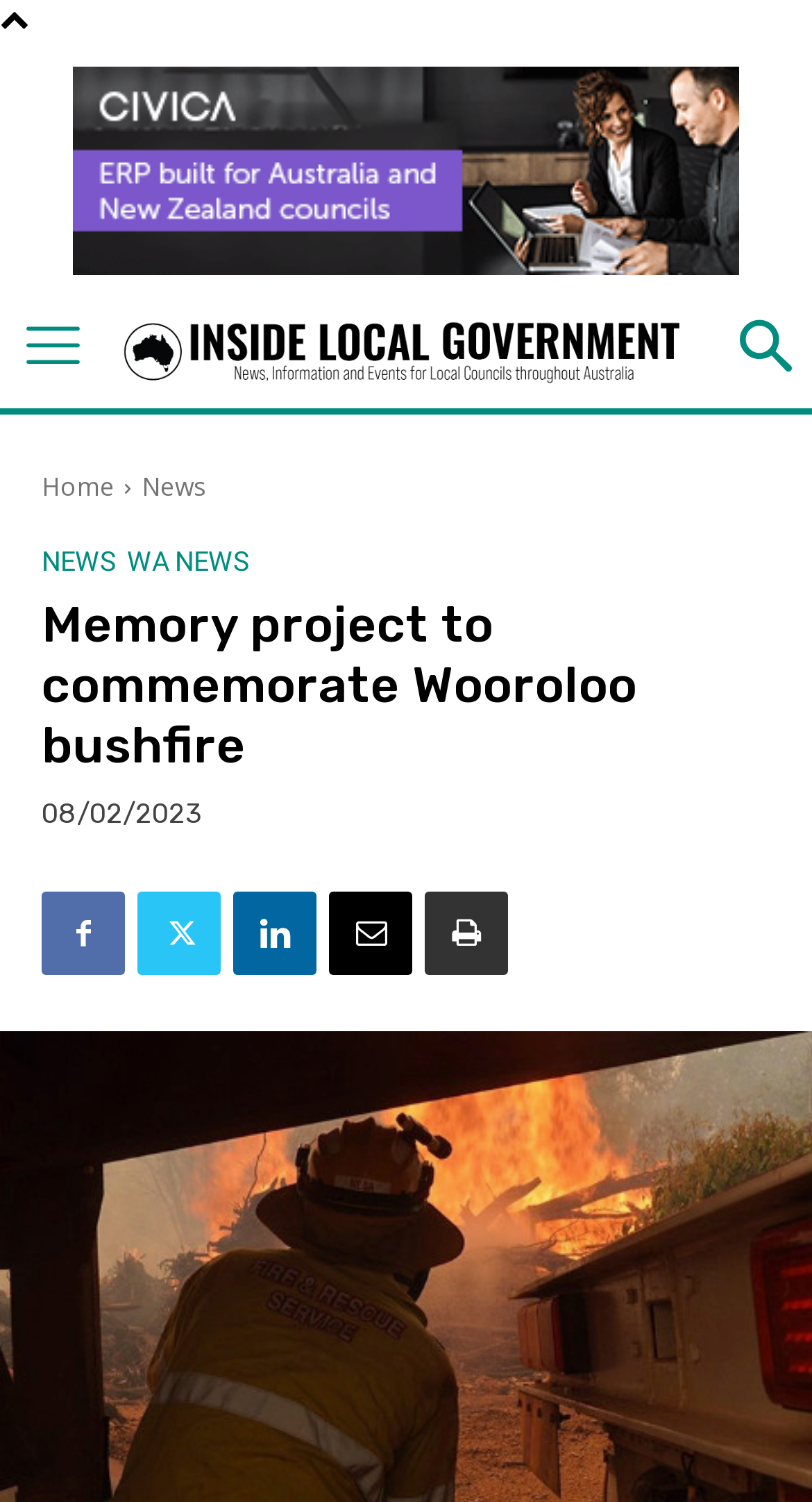Find the bounding box coordinates of the clickable area that will achieve the following instruction: "Click the logo".

[0.248, 0.202, 0.752, 0.264]